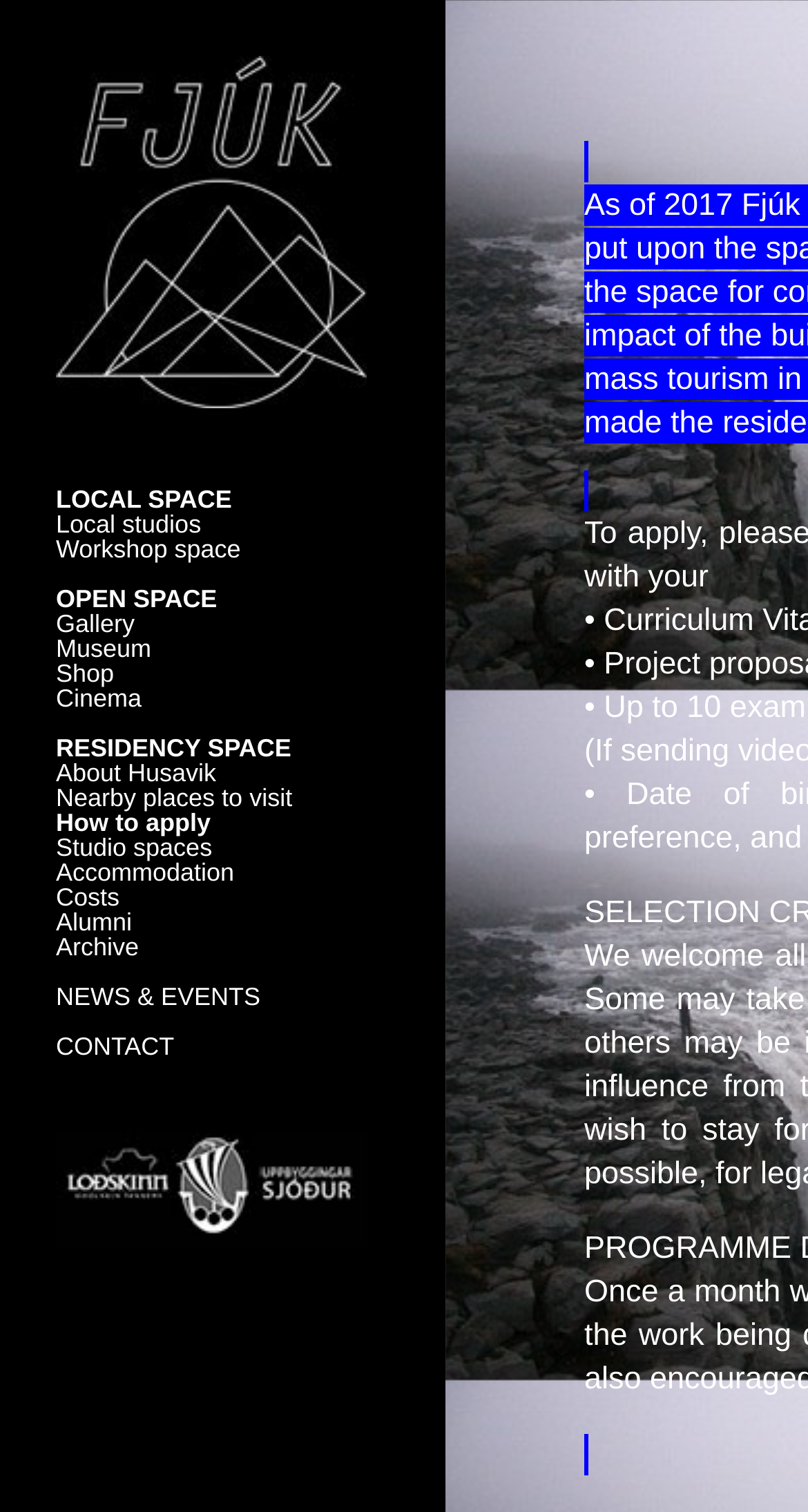What is the location of Fjuk Arts Centre?
Based on the image, answer the question with as much detail as possible.

Although the webpage does not explicitly state the location, the link 'About Husavik' and the mention of 'Nearby places to visit' imply that Fjuk Arts Centre is located in Husavik, which is in the Northeast of Iceland according to the meta description.